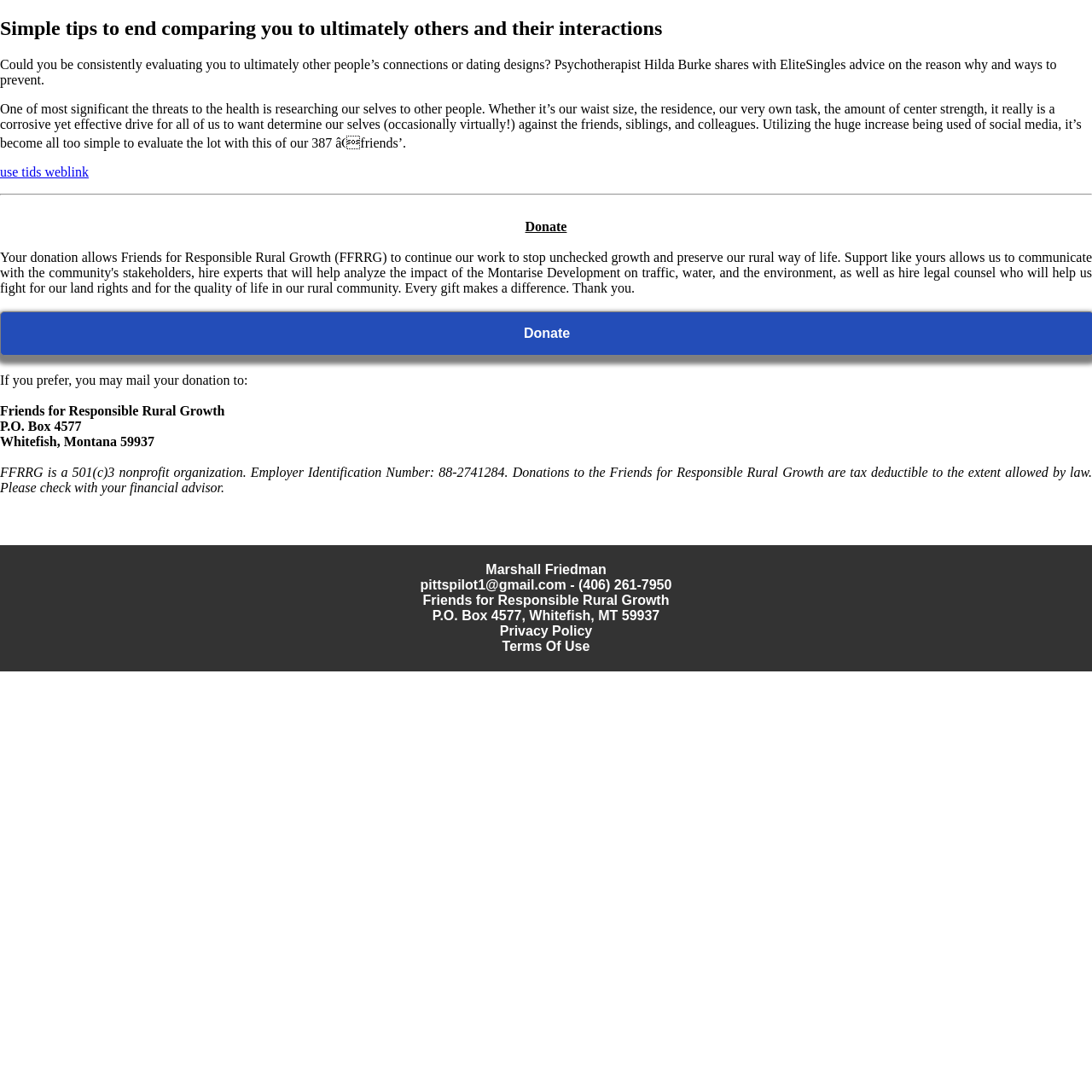Who is the contact person? Refer to the image and provide a one-word or short phrase answer.

Marshall Friedman